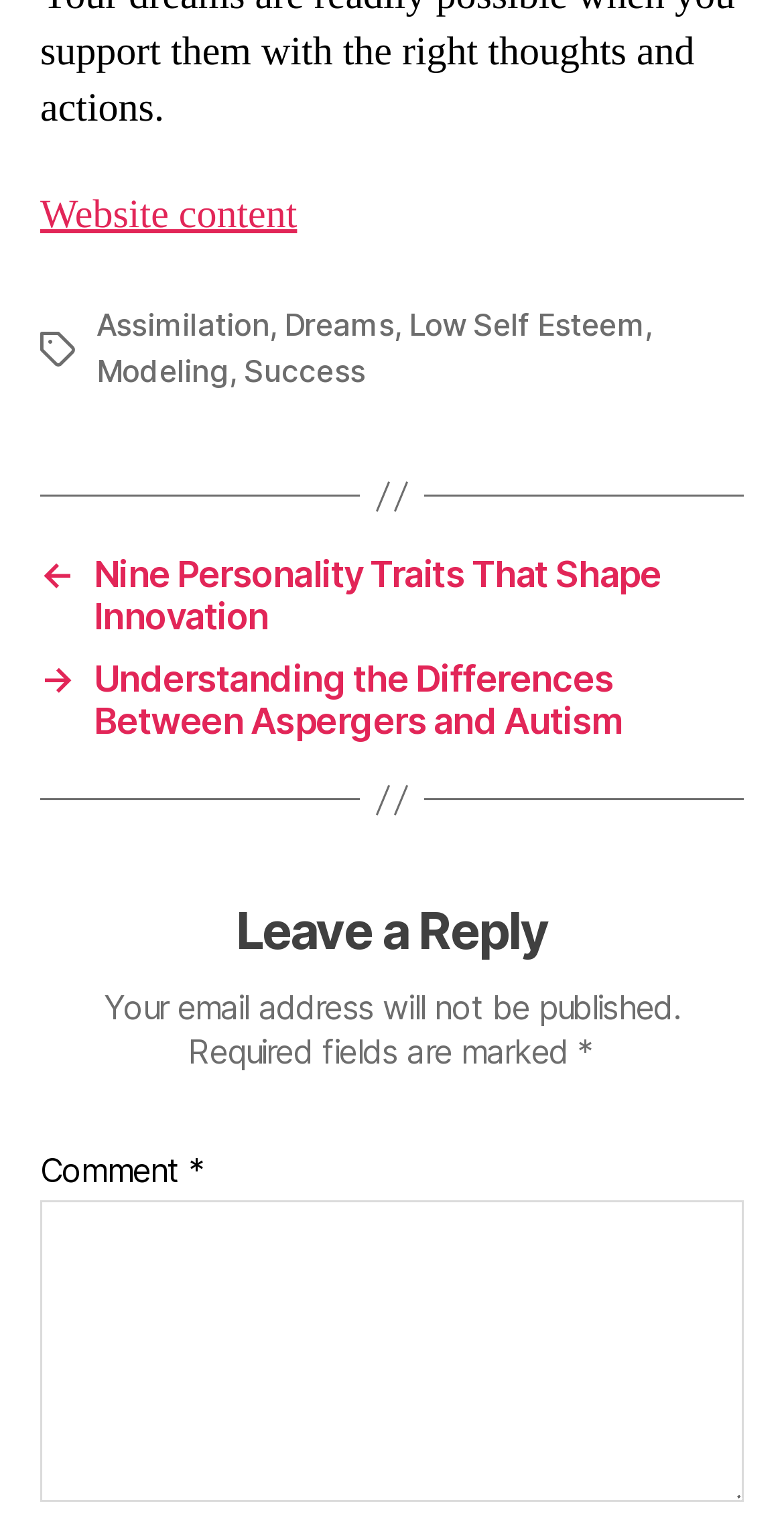How many links are under the 'Post' navigation?
Deliver a detailed and extensive answer to the question.

Under the 'Post' navigation, there are two link elements: 'Nine Personality Traits That Shape Innovation' and 'Understanding the Differences Between Aspergers and Autism'.